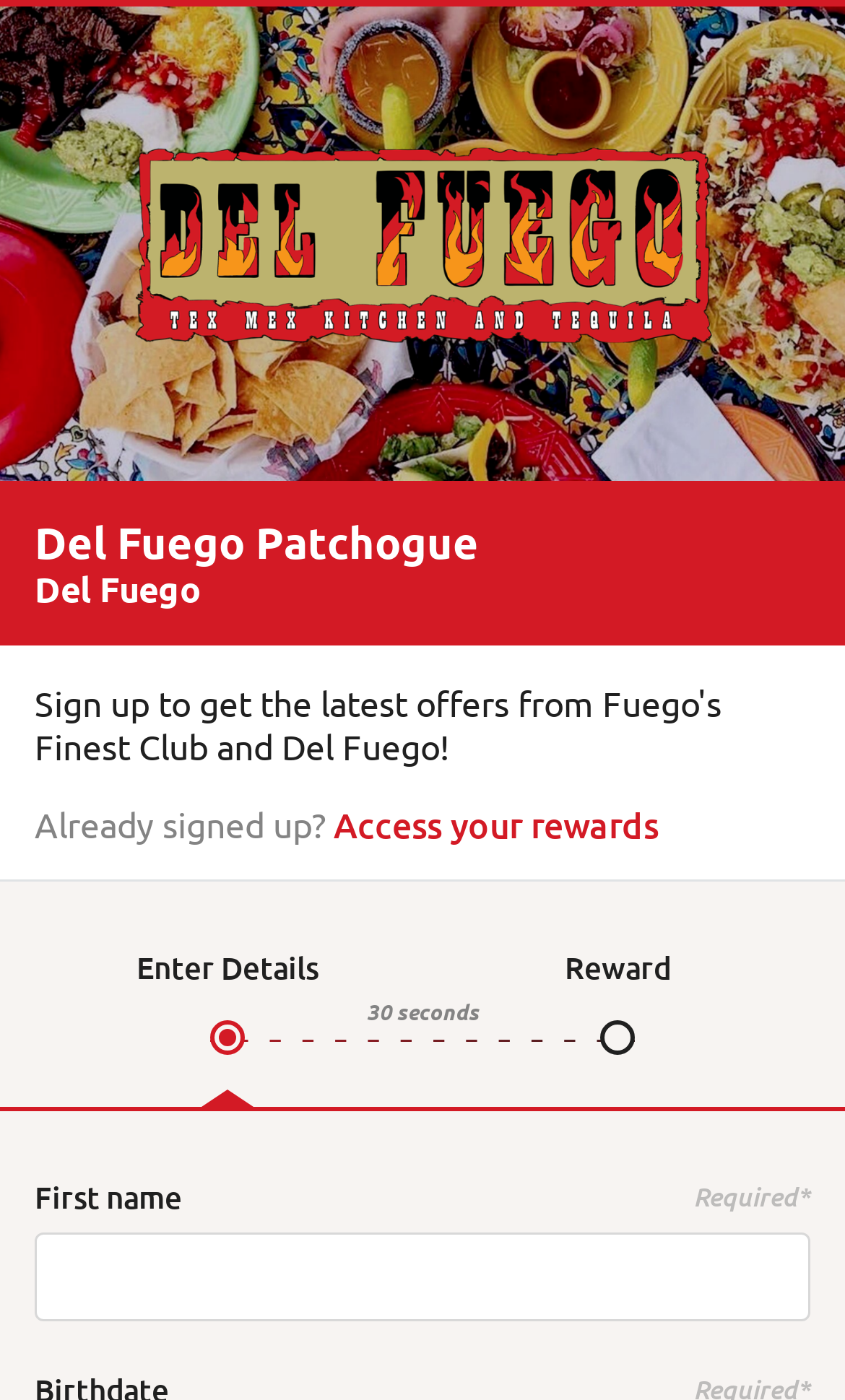What is the type of reward being referred to?
Using the screenshot, give a one-word or short phrase answer.

Del Fuego